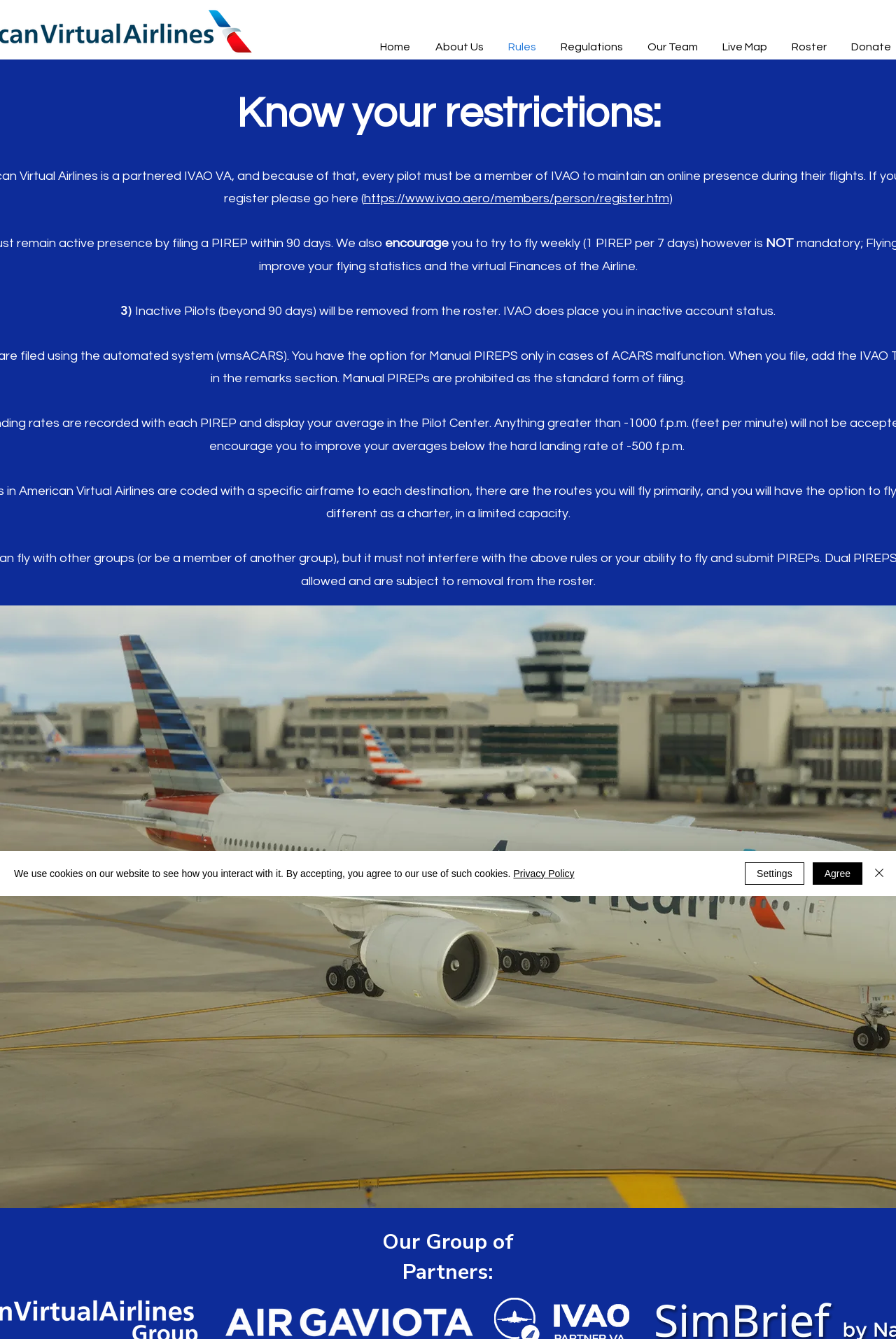Please determine the bounding box of the UI element that matches this description: Live Map. The coordinates should be given as (top-left x, top-left y, bottom-right x, bottom-right y), with all values between 0 and 1.

[0.792, 0.028, 0.87, 0.041]